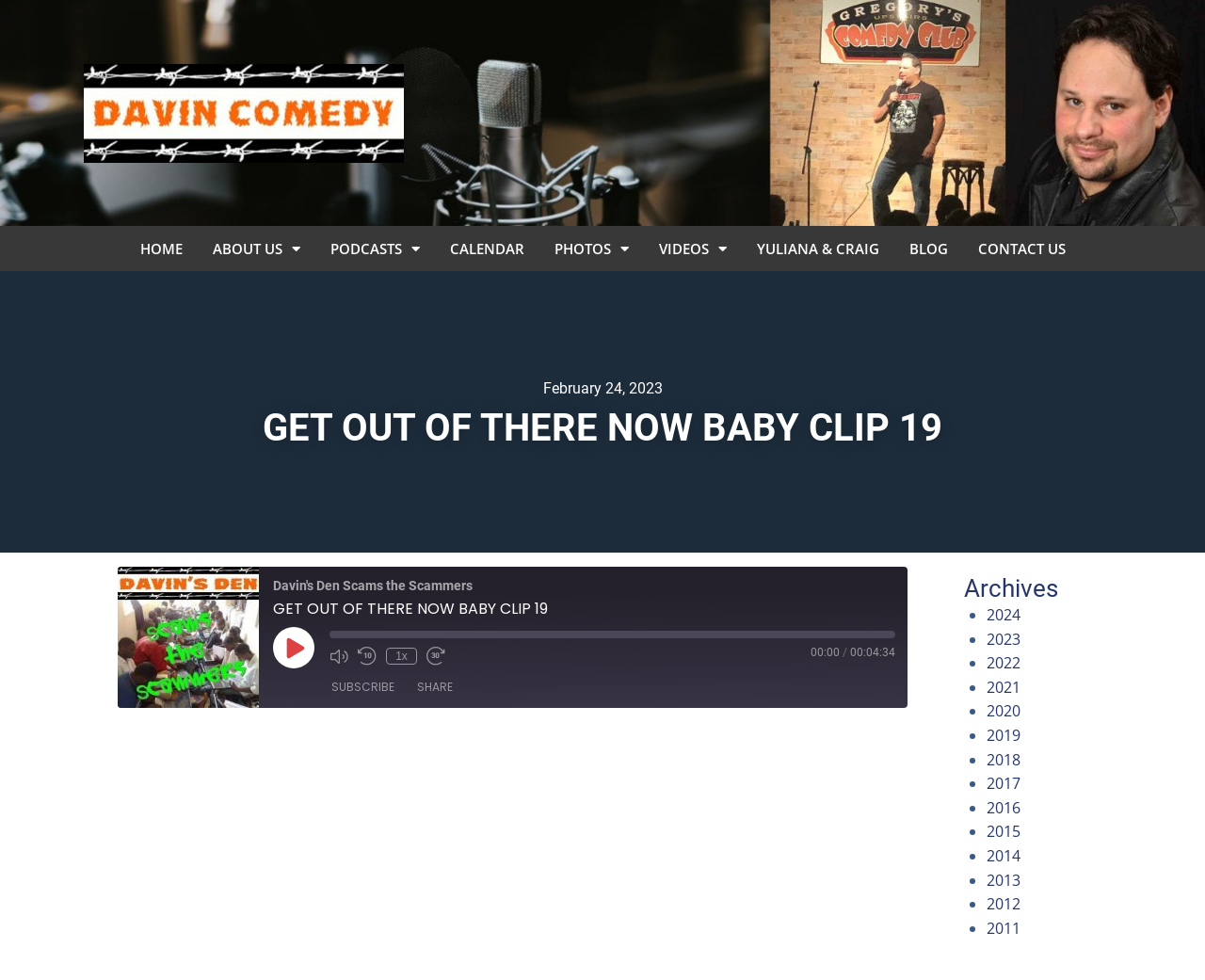Please predict the bounding box coordinates of the element's region where a click is necessary to complete the following instruction: "Submit a design to the Indigo Design Award". The coordinates should be represented by four float numbers between 0 and 1, i.e., [left, top, right, bottom].

None